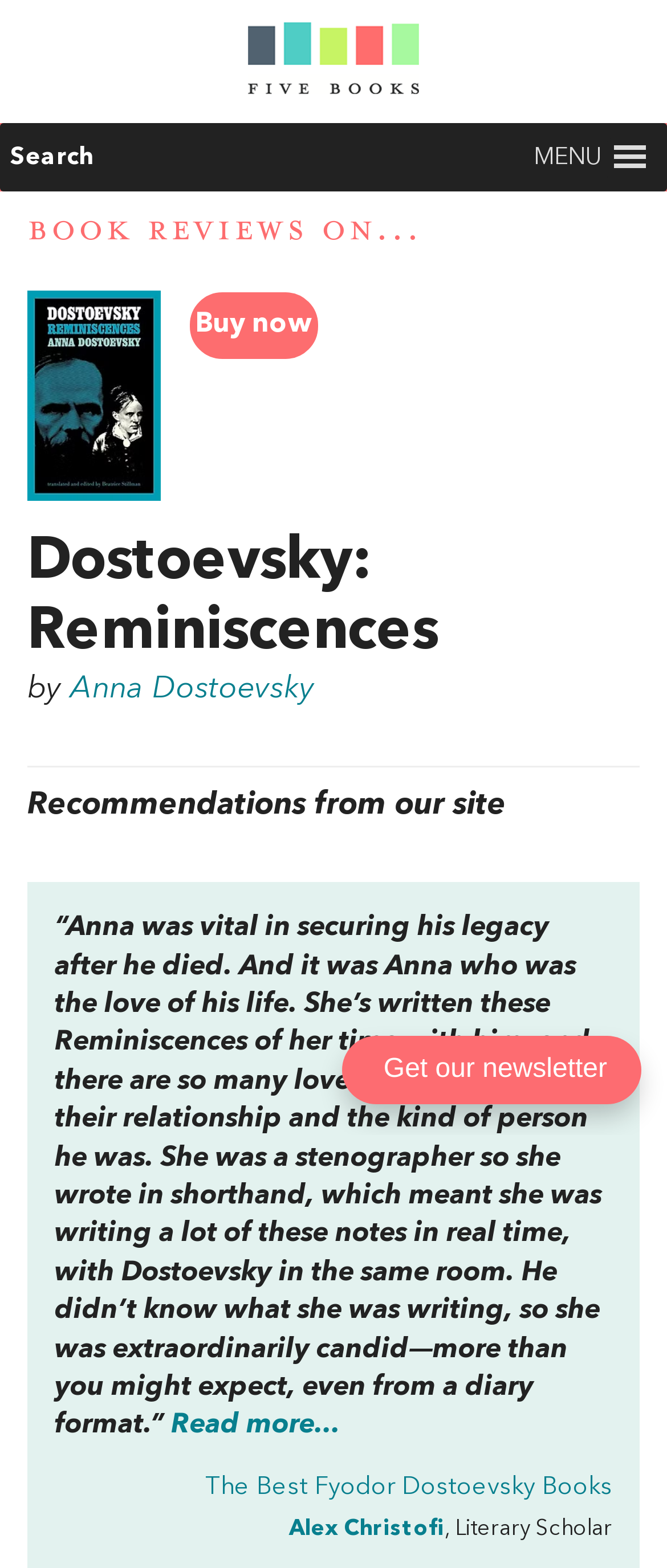What is the purpose of the 'MENU' button?
Refer to the image and provide a one-word or short phrase answer.

To expand a menu